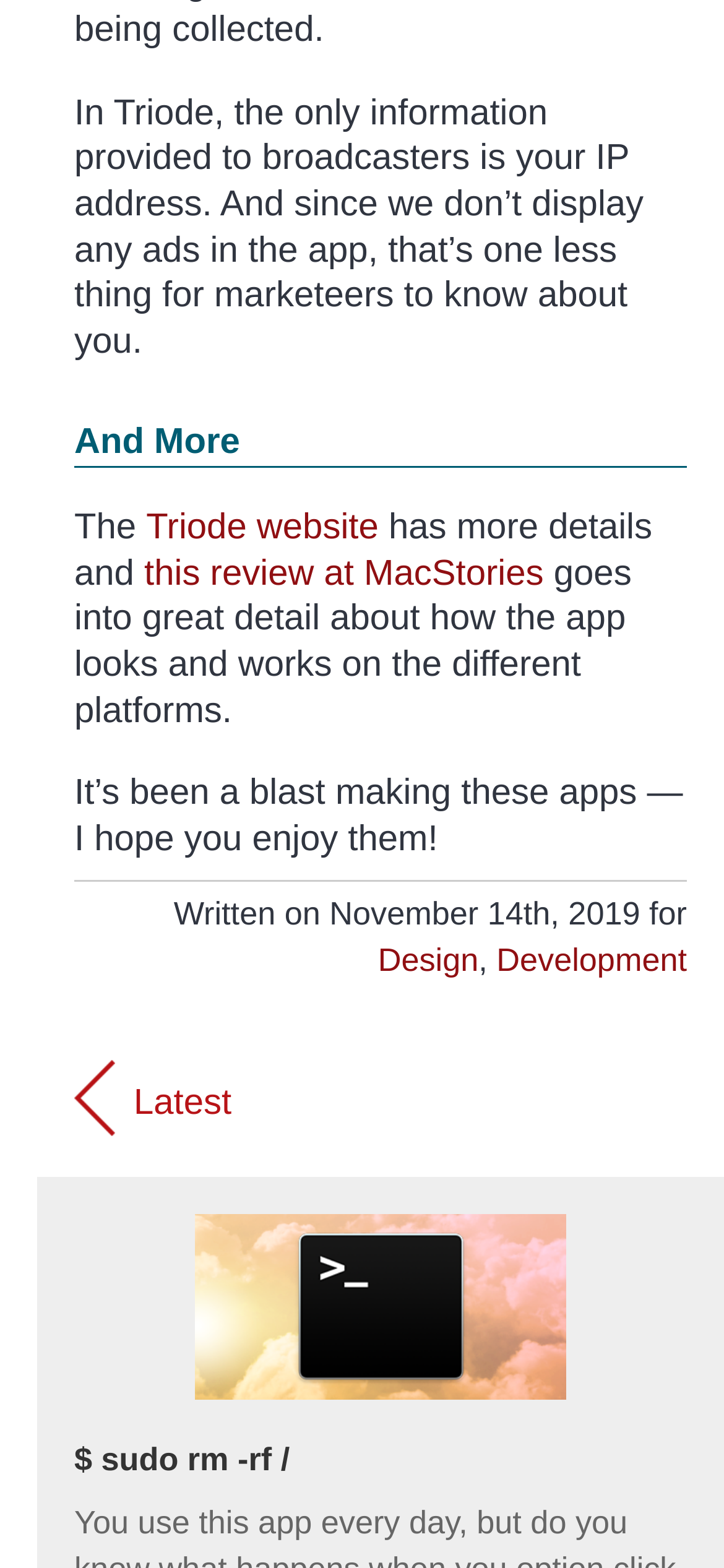What is the purpose of Triode?
Kindly give a detailed and elaborate answer to the question.

The text 'And since we don’t display any ads in the app, that’s one less thing for marketeers to know about you.' suggests that Triode is designed to protect users' privacy.